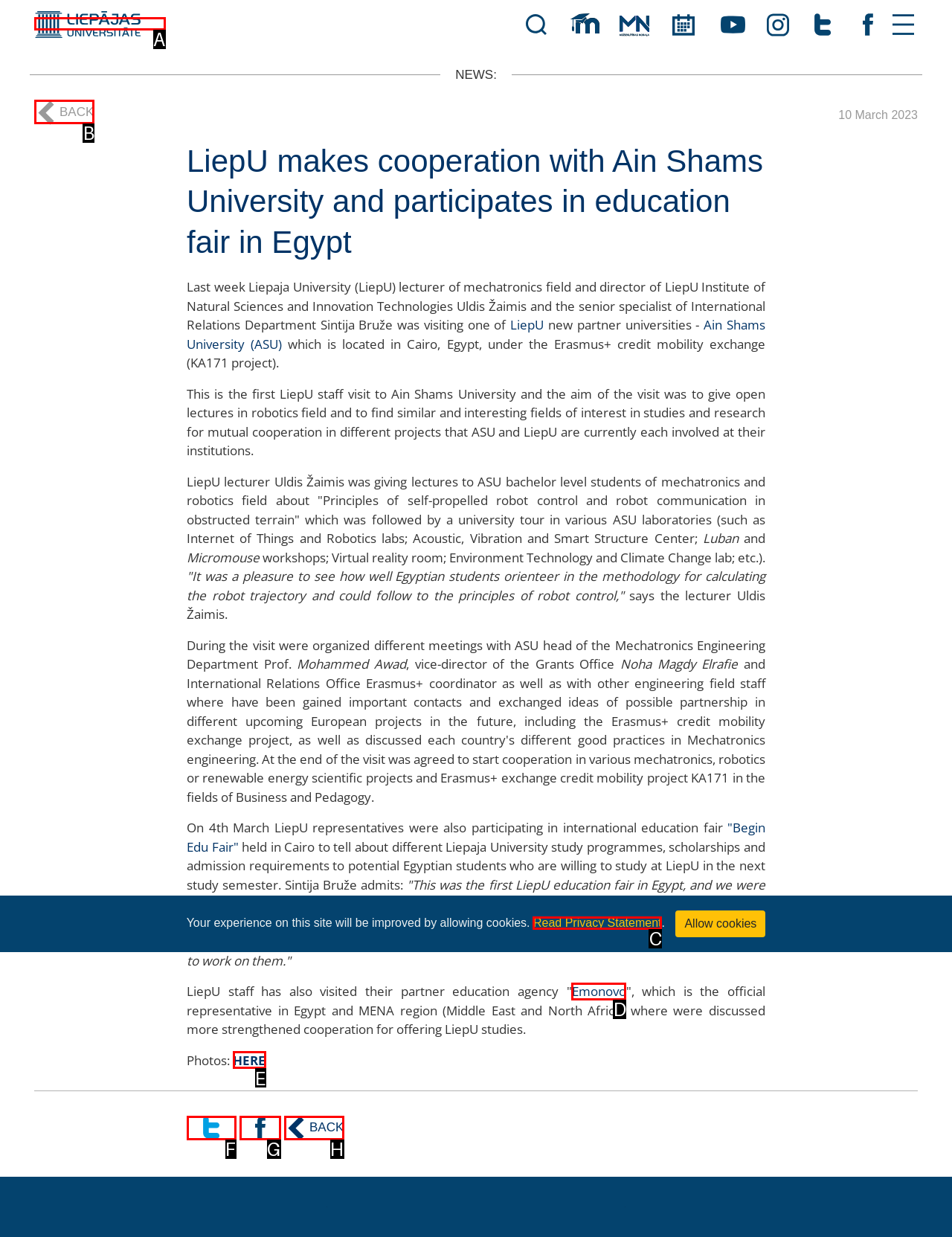Select the correct option from the given choices to perform this task: Go back. Provide the letter of that option.

B